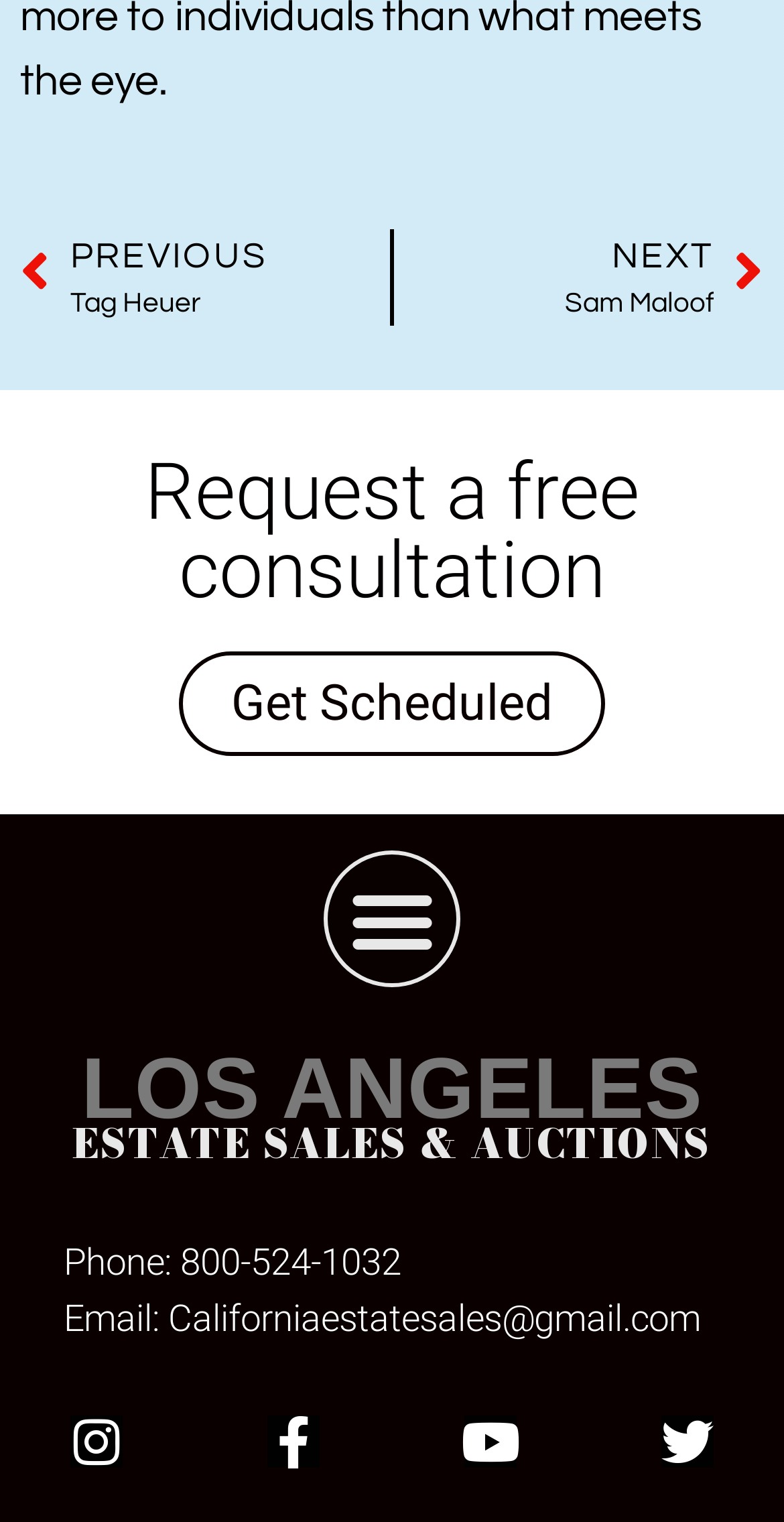Determine the bounding box of the UI component based on this description: "Facebook-f". The bounding box coordinates should be four float values between 0 and 1, i.e., [left, top, right, bottom].

[0.341, 0.929, 0.408, 0.964]